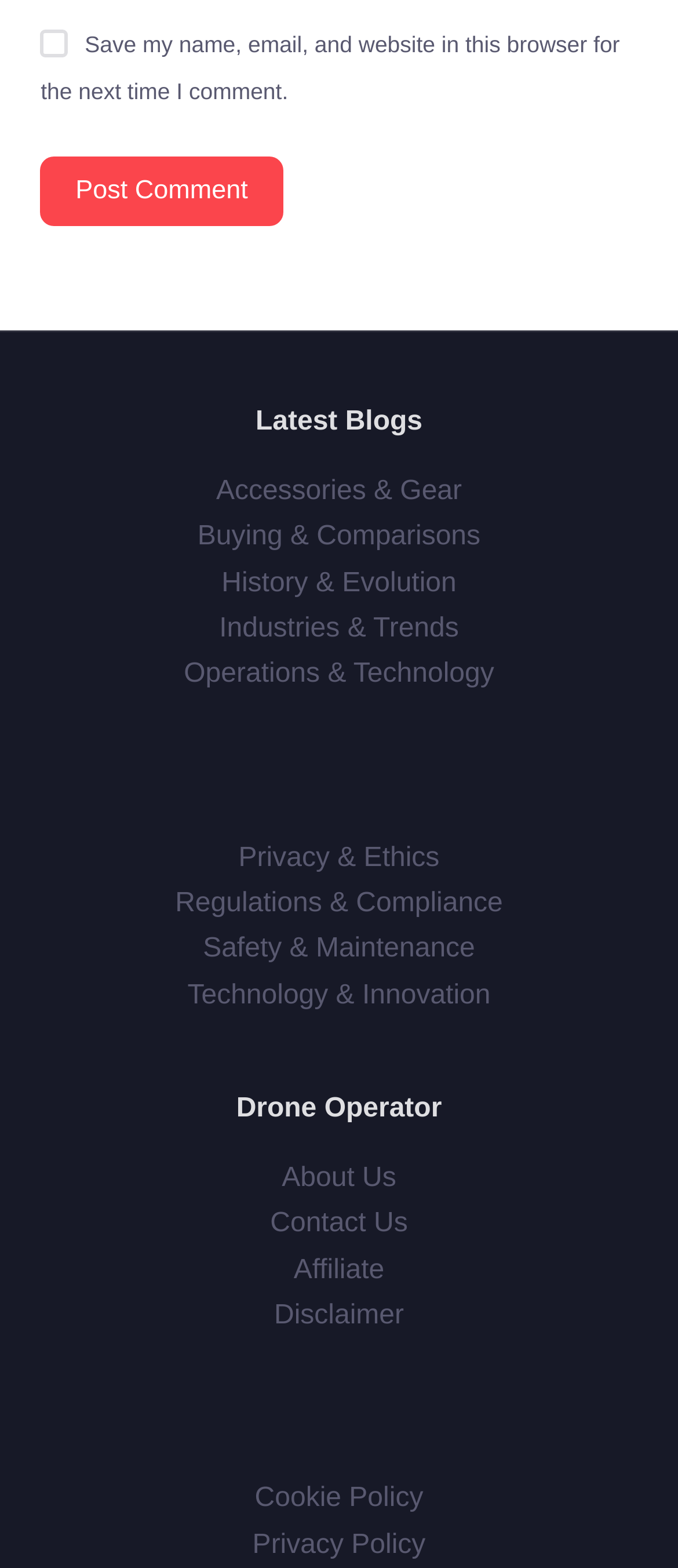Determine the bounding box coordinates of the clickable element to complete this instruction: "Explore Accessories & Gear". Provide the coordinates in the format of four float numbers between 0 and 1, [left, top, right, bottom].

[0.319, 0.304, 0.681, 0.323]